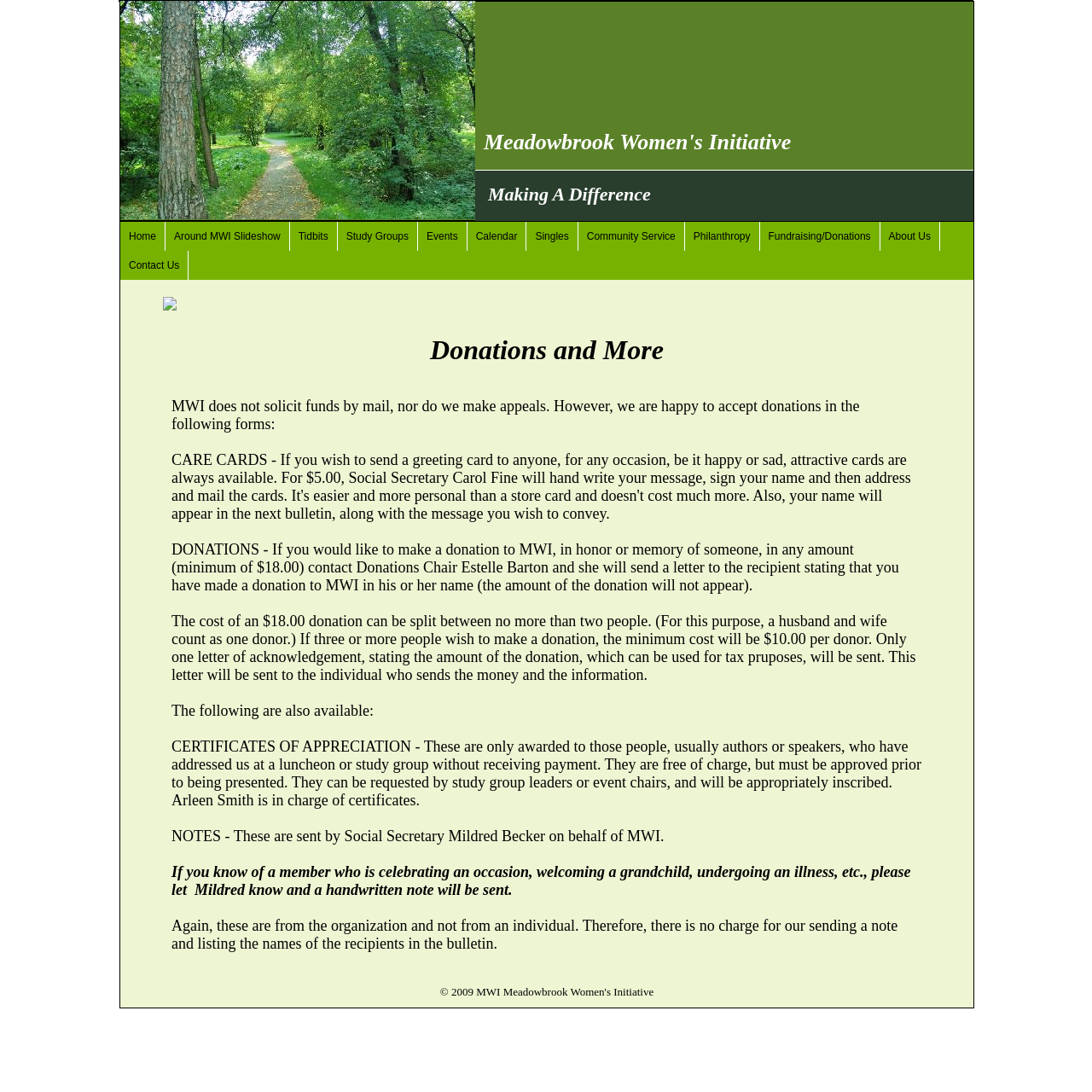Locate the bounding box of the user interface element based on this description: "Around MWI Slideshow".

[0.152, 0.203, 0.265, 0.23]